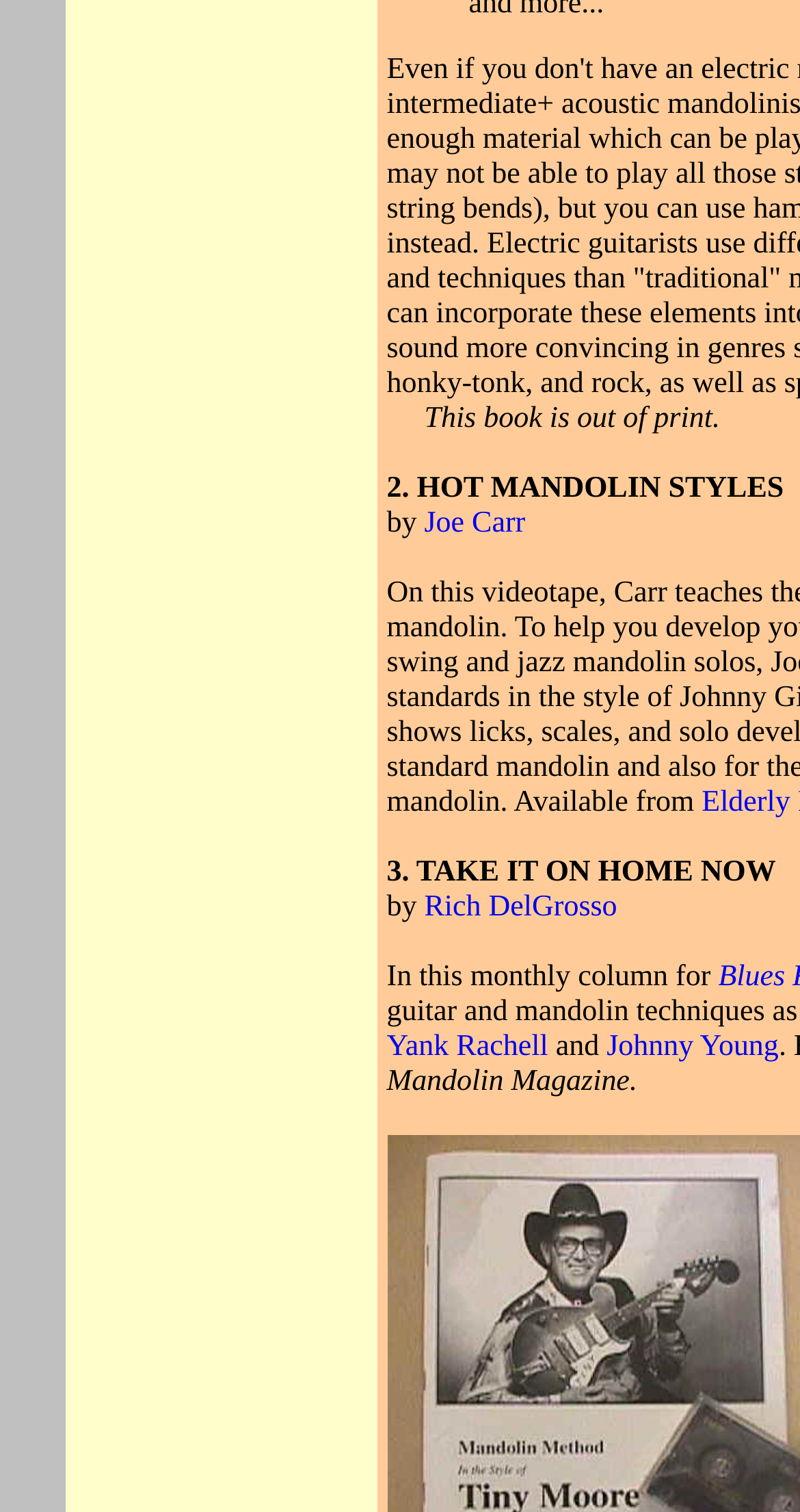What is the title of the second book mentioned?
Please answer the question as detailed as possible based on the image.

I looked at the text elements on the page and found the second book title, which is '2. HOT MANDOLIN STYLES', indicated by the StaticText element with the text '2. HOT MANDOLIN STYLES'.